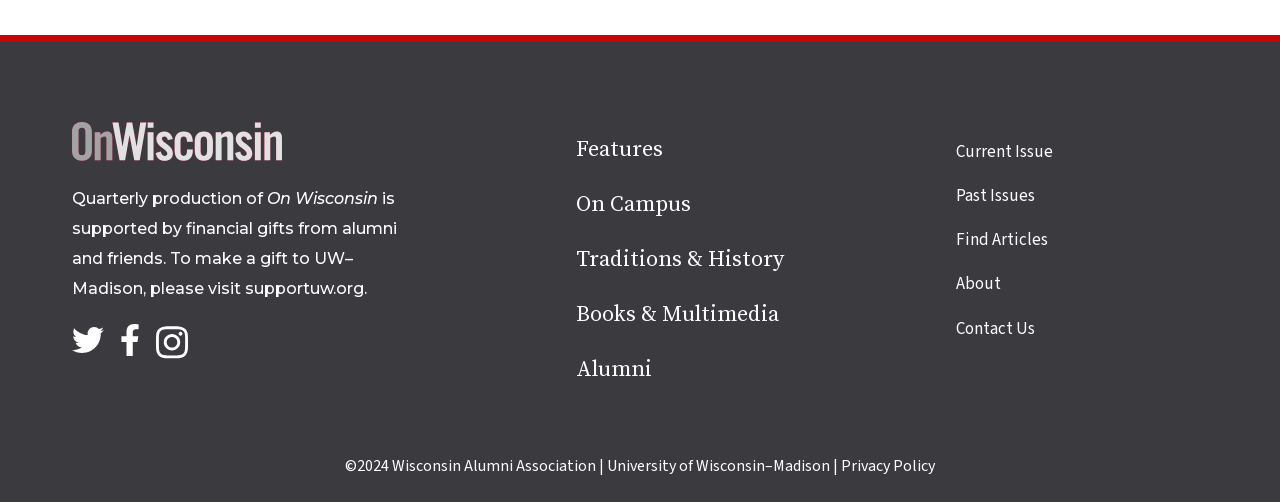What is the year of copyright?
Look at the image and answer the question with a single word or phrase.

2024